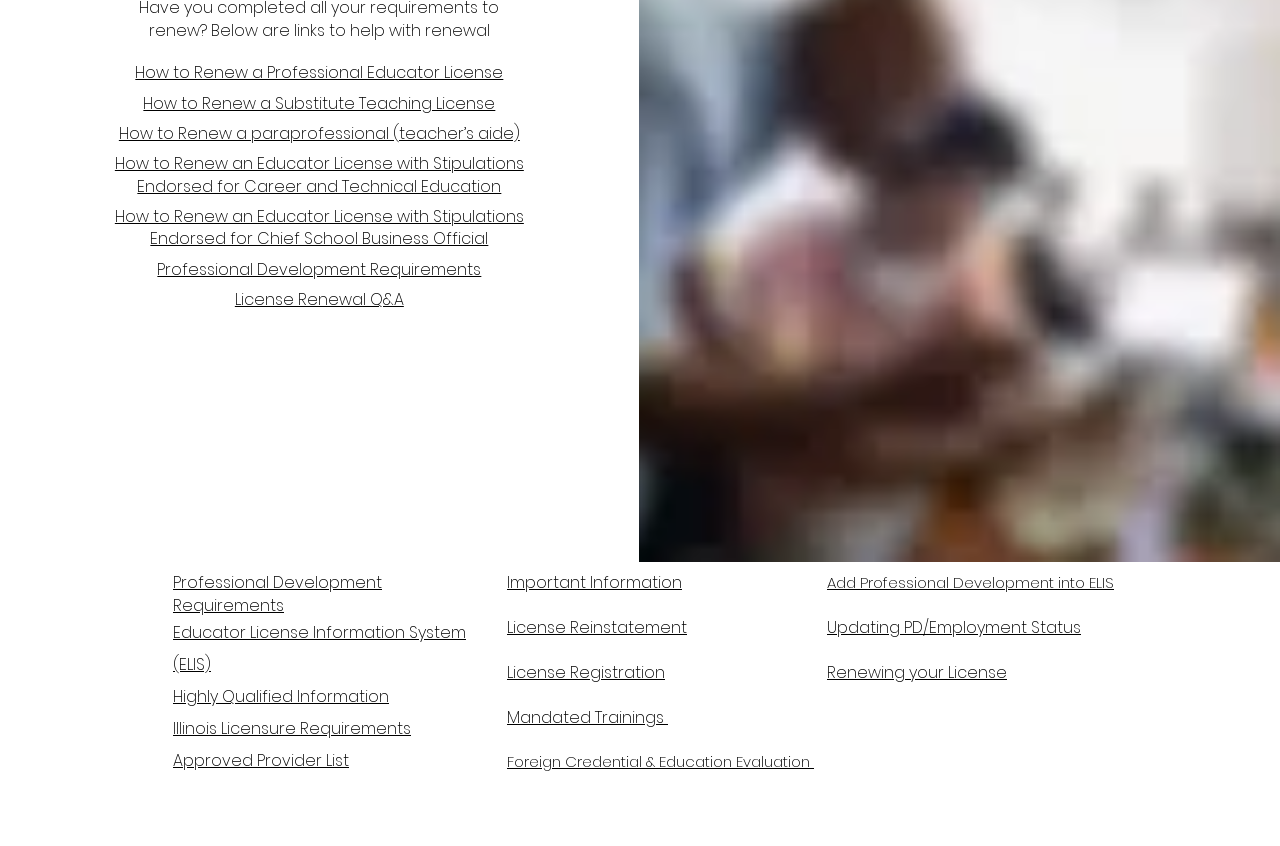What is the purpose of the 'License Renewal Q&A' link?
Please answer the question with as much detail and depth as you can.

The 'License Renewal Q&A' link is likely intended to provide answers to frequently asked questions related to license renewal, serving as a resource for users seeking guidance on the license renewal process.